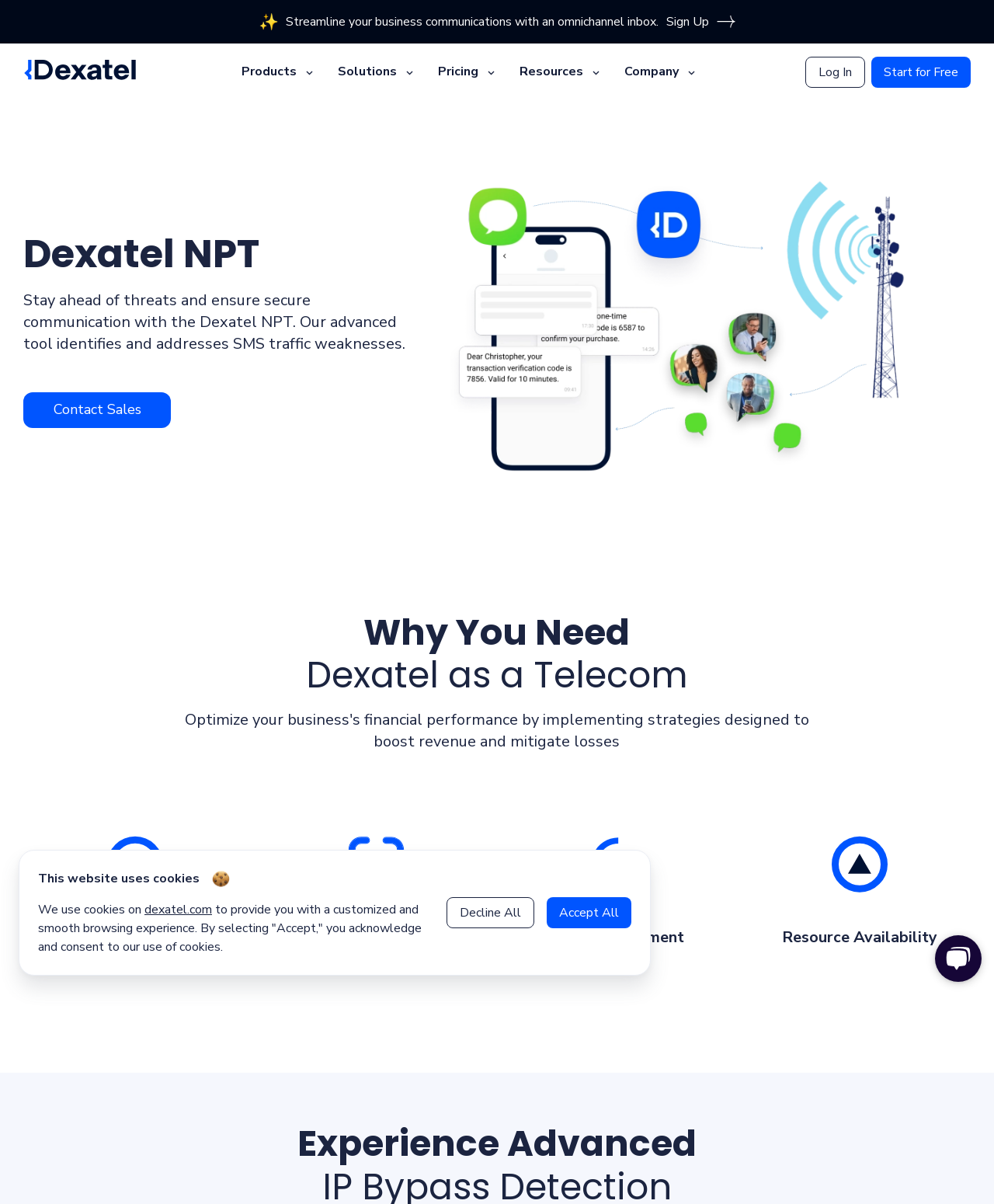Determine the bounding box coordinates of the clickable region to follow the instruction: "Click the 'Home' link in the primary navigation".

None